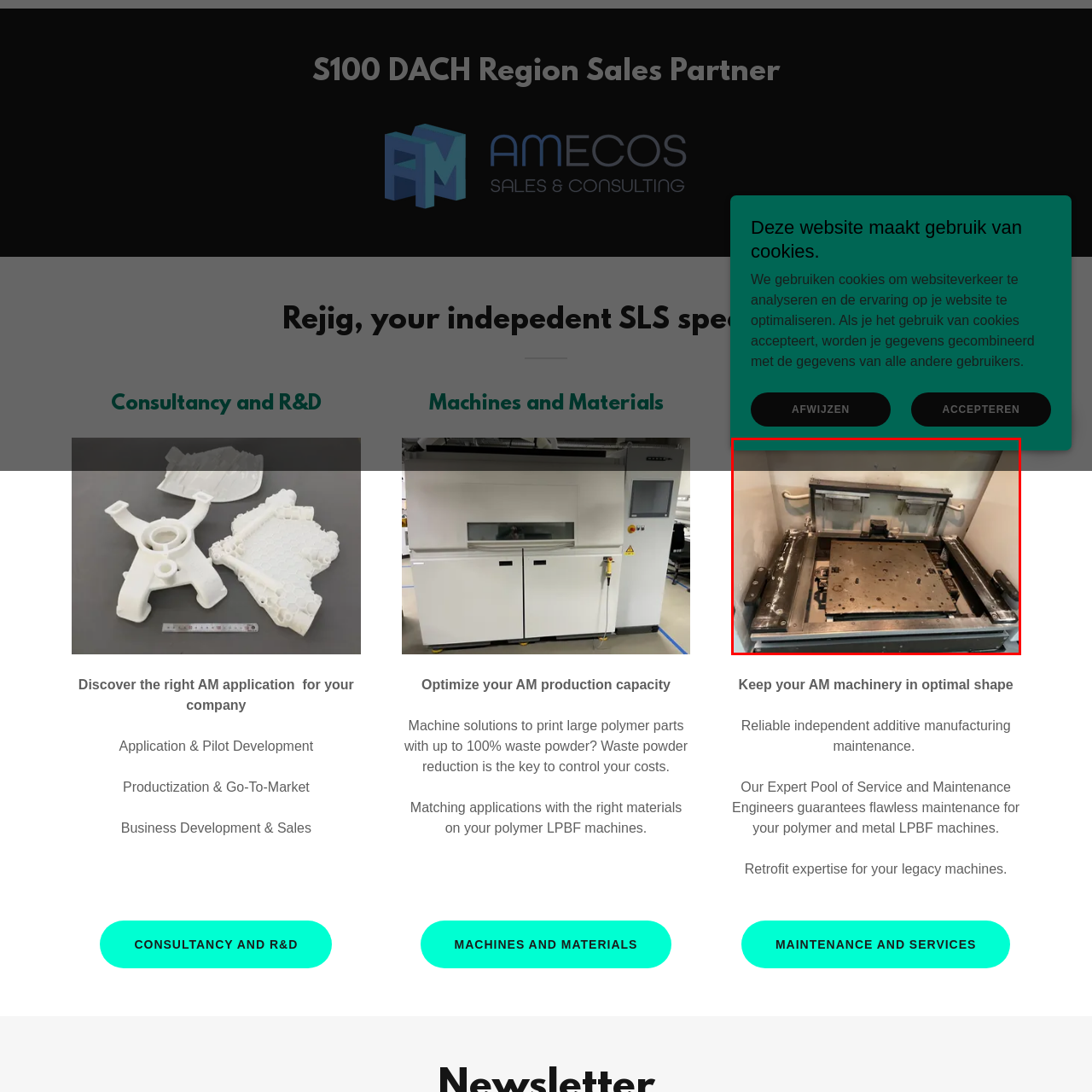Create a detailed narrative of the image inside the red-lined box.

The image depicts the interior of an additive manufacturing (AM) machine, showcasing a work platform that appears to have seen significant use, evidenced by its marked surface. The machine’s design features metal components, including a flat, rectangular build plate and various mechanisms for handling materials or parts being printed. The apparatus's structure suggests it is engineered for precision and reliability in producing intricate parts. This image is associated with the topic of "Maintenance and Service," emphasizing the importance of keeping such machinery in optimal condition for effective additive manufacturing processes.